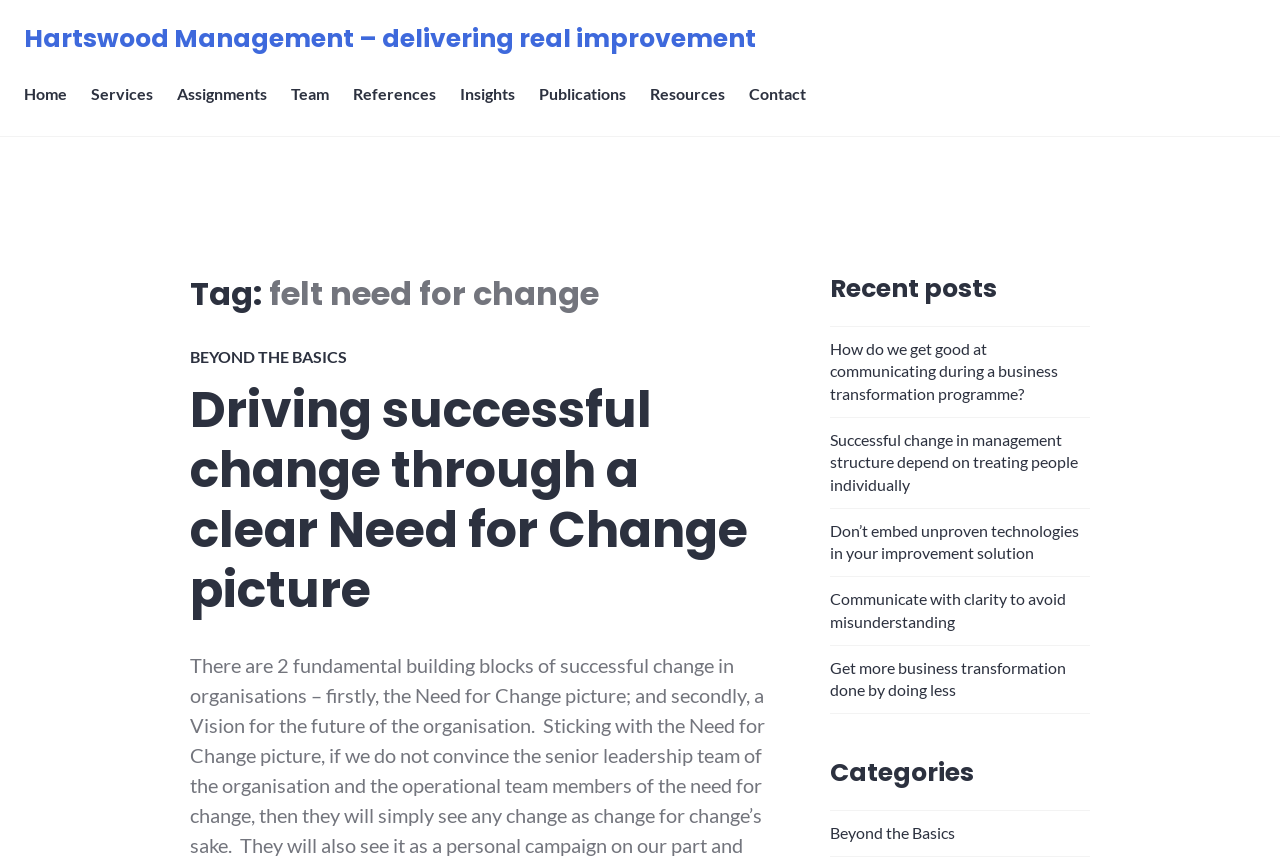Locate the UI element described as follows: "Beyond the Basics". Return the bounding box coordinates as four float numbers between 0 and 1 in the order [left, top, right, bottom].

[0.648, 0.95, 0.746, 0.972]